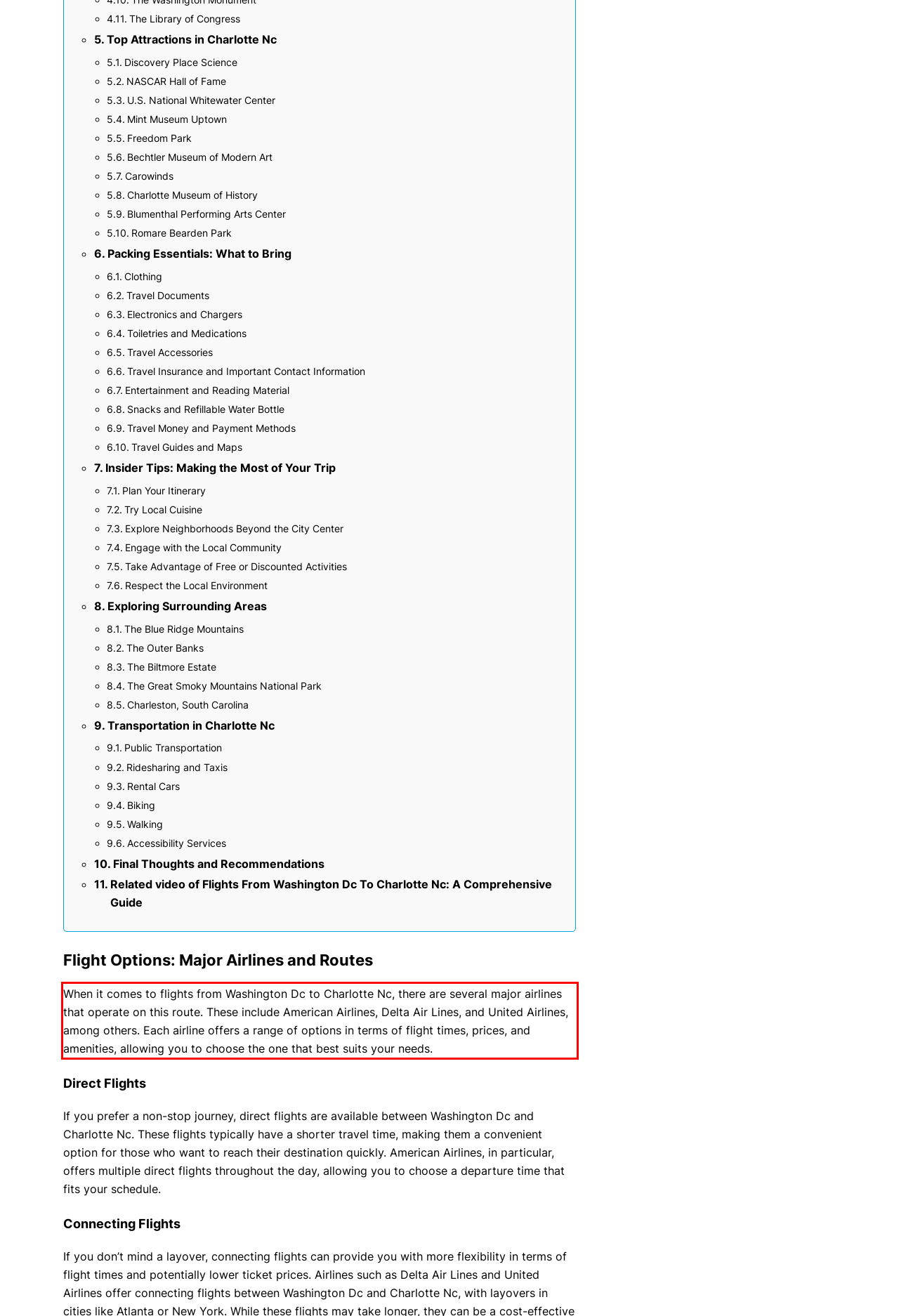Using the provided webpage screenshot, identify and read the text within the red rectangle bounding box.

When it comes to flights from Washington Dc to Charlotte Nc, there are several major airlines that operate on this route. These include American Airlines, Delta Air Lines, and United Airlines, among others. Each airline offers a range of options in terms of flight times, prices, and amenities, allowing you to choose the one that best suits your needs.